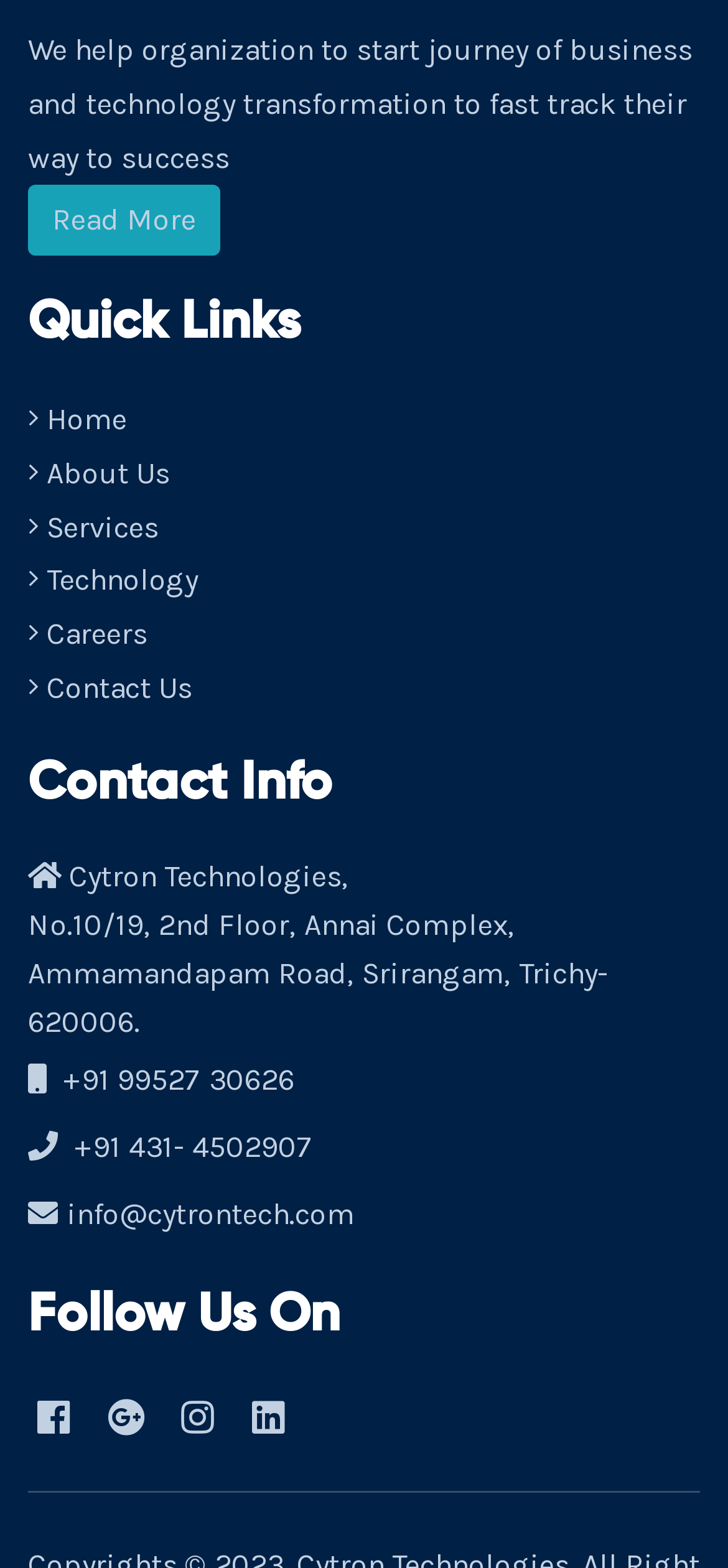Please find the bounding box coordinates of the element that you should click to achieve the following instruction: "Check Chandigarh University". The coordinates should be presented as four float numbers between 0 and 1: [left, top, right, bottom].

None